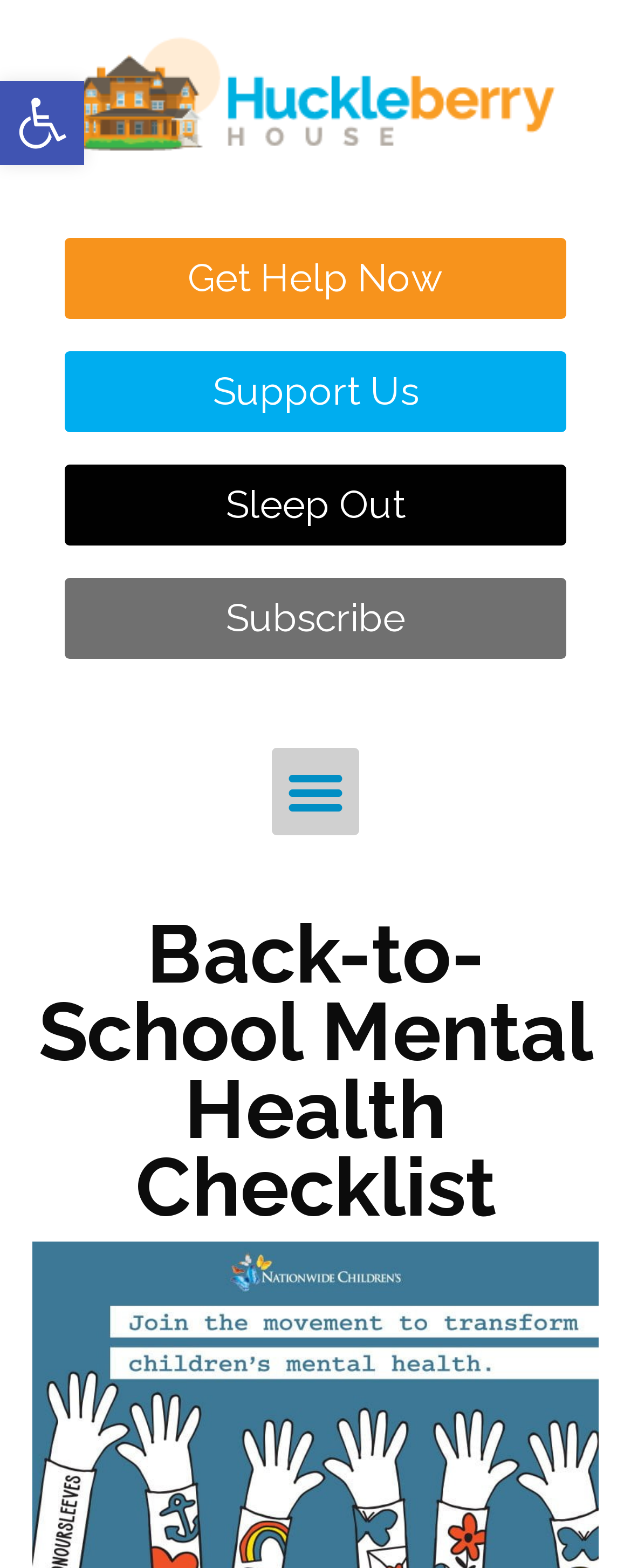From the webpage screenshot, identify the region described by Get Help Now. Provide the bounding box coordinates as (top-left x, top-left y, bottom-right x, bottom-right y), with each value being a floating point number between 0 and 1.

[0.103, 0.152, 0.897, 0.203]